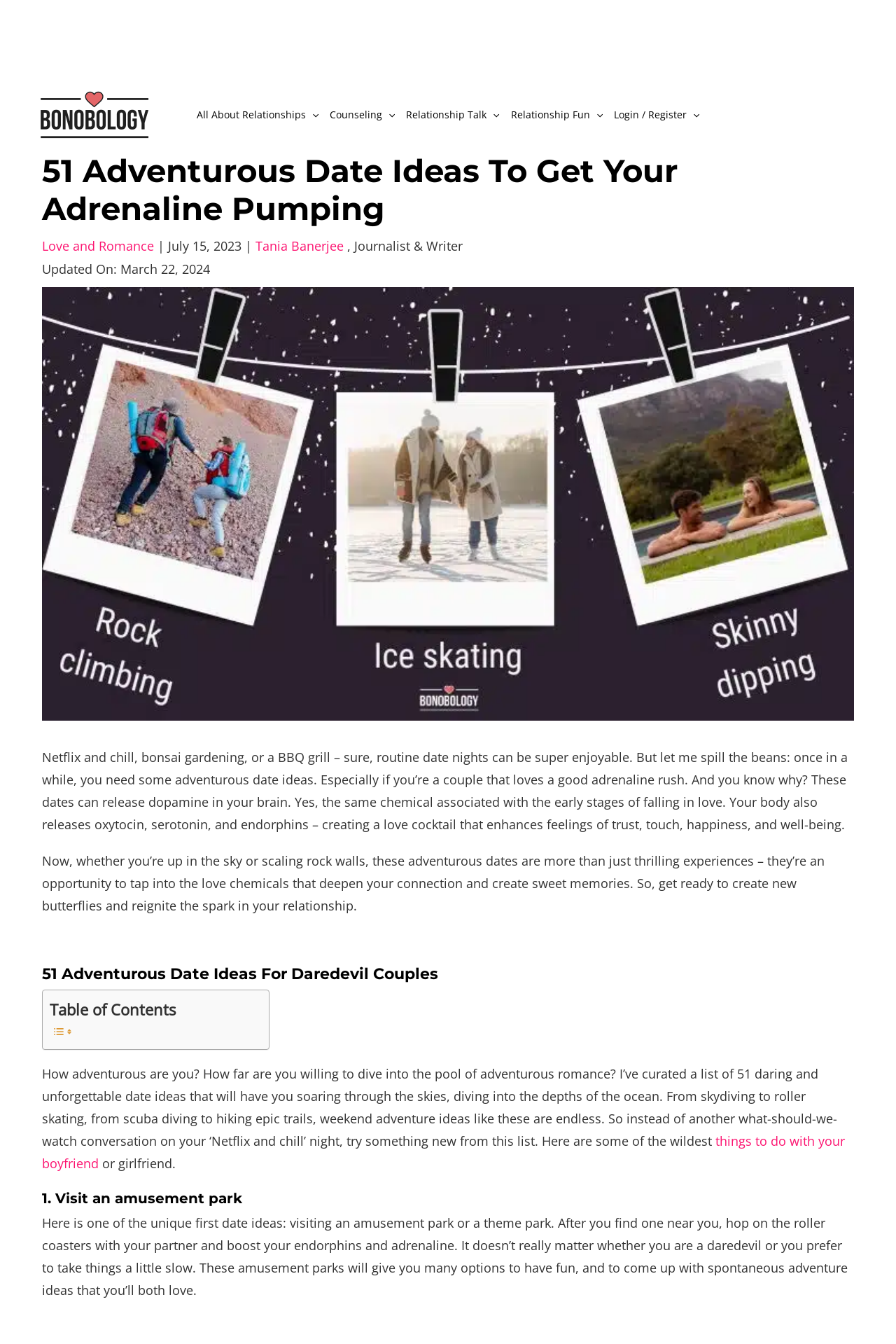Identify the bounding box coordinates of the specific part of the webpage to click to complete this instruction: "Click the Bonobology logo".

[0.039, 0.078, 0.172, 0.09]